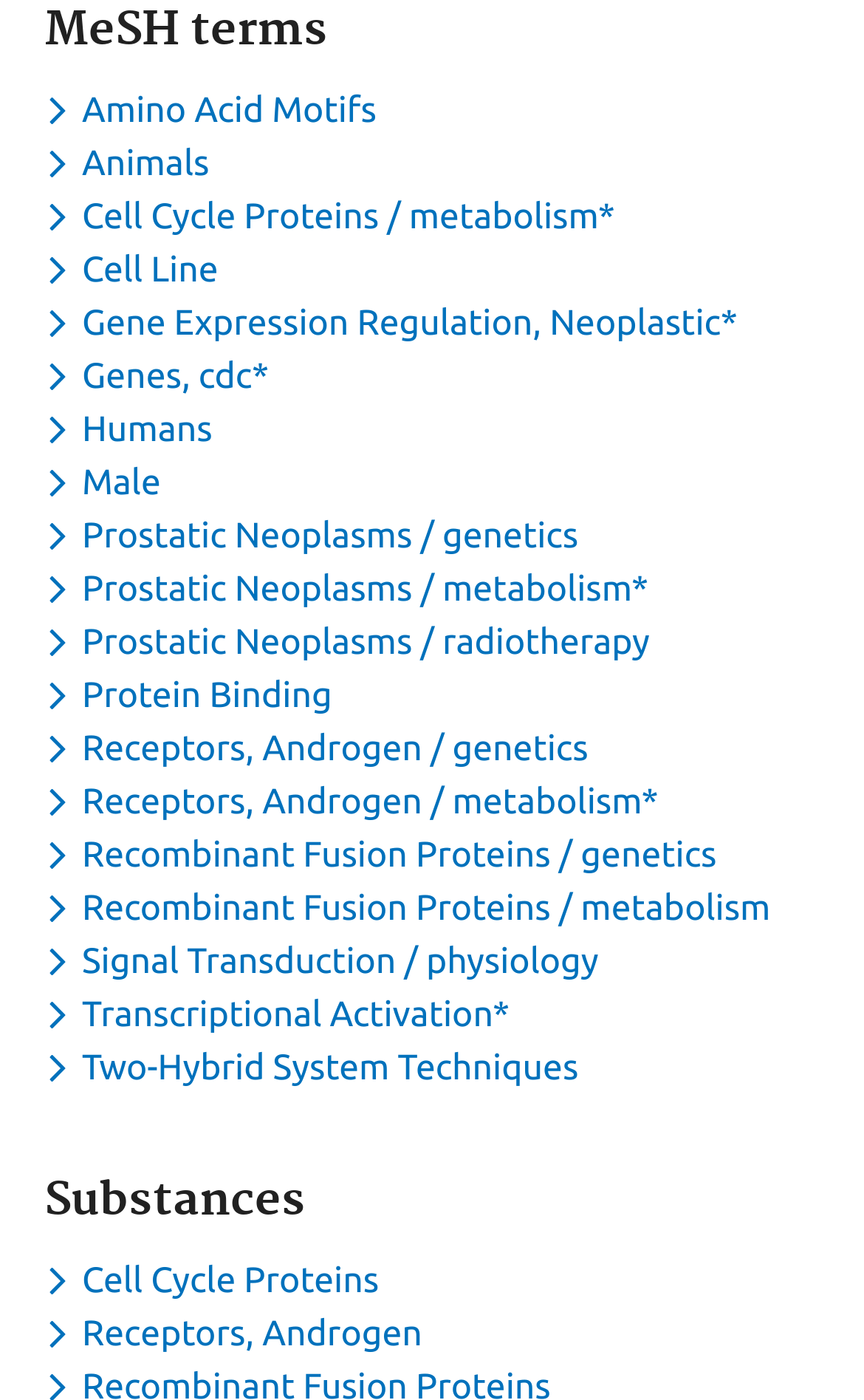Are all MeSH terms expanded?
Using the image, elaborate on the answer with as much detail as possible.

I checked the 'expanded' property of each button under the 'MeSH terms' heading, and they are all set to 'False', indicating that none of them are expanded.